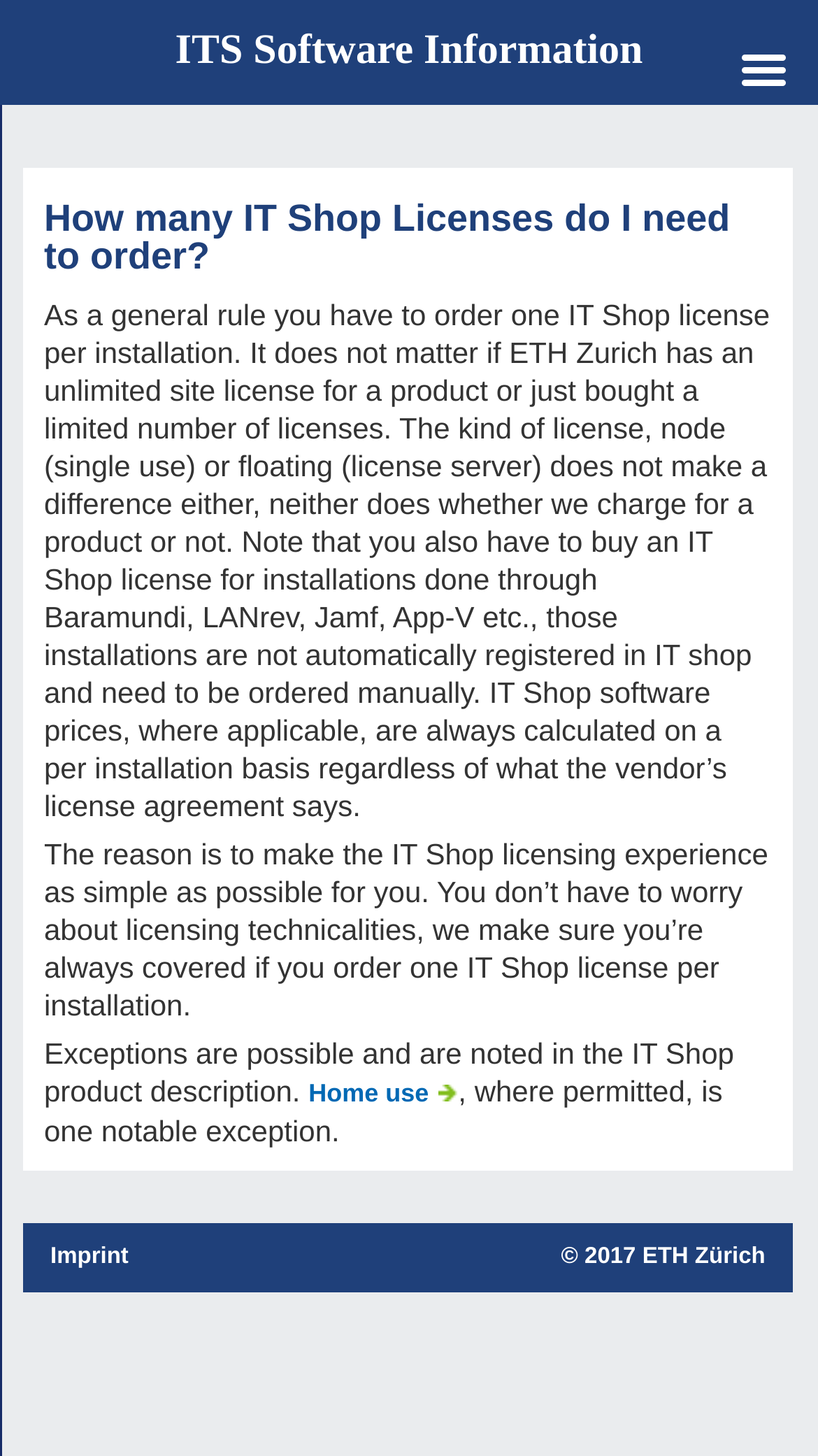Can you find and provide the main heading text of this webpage?

How many IT Shop Licenses do I need to order?